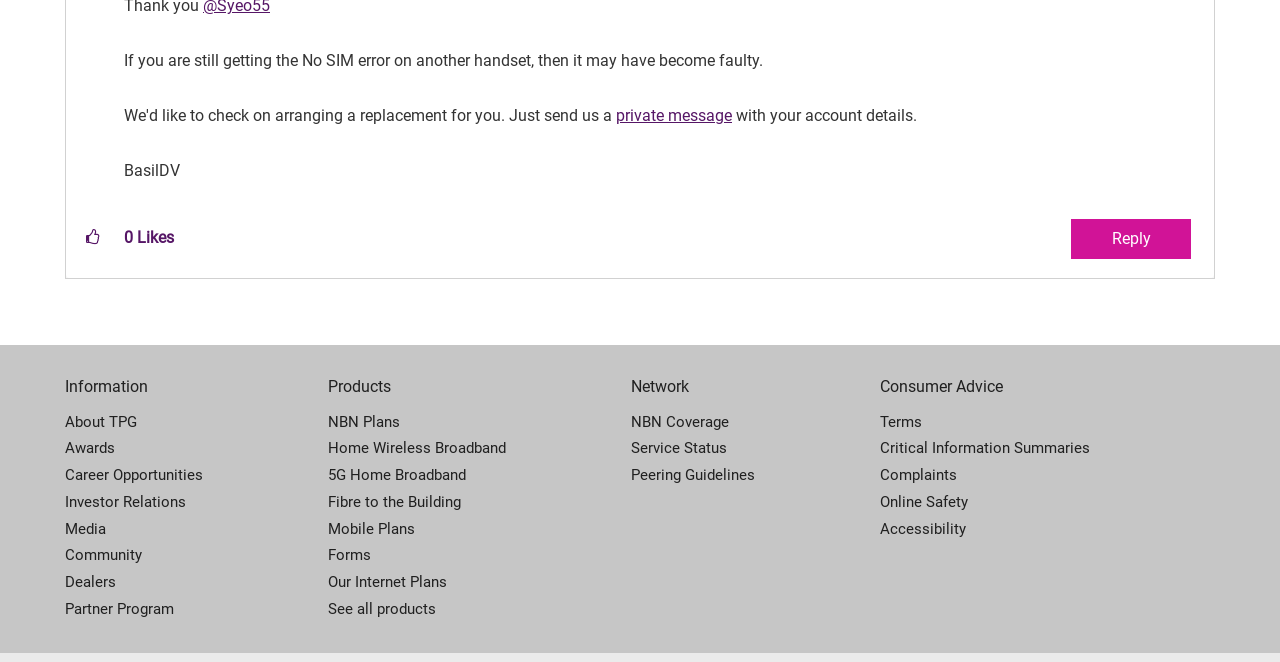Find the bounding box coordinates of the element to click in order to complete the given instruction: "View information about TPG."

[0.051, 0.617, 0.256, 0.658]